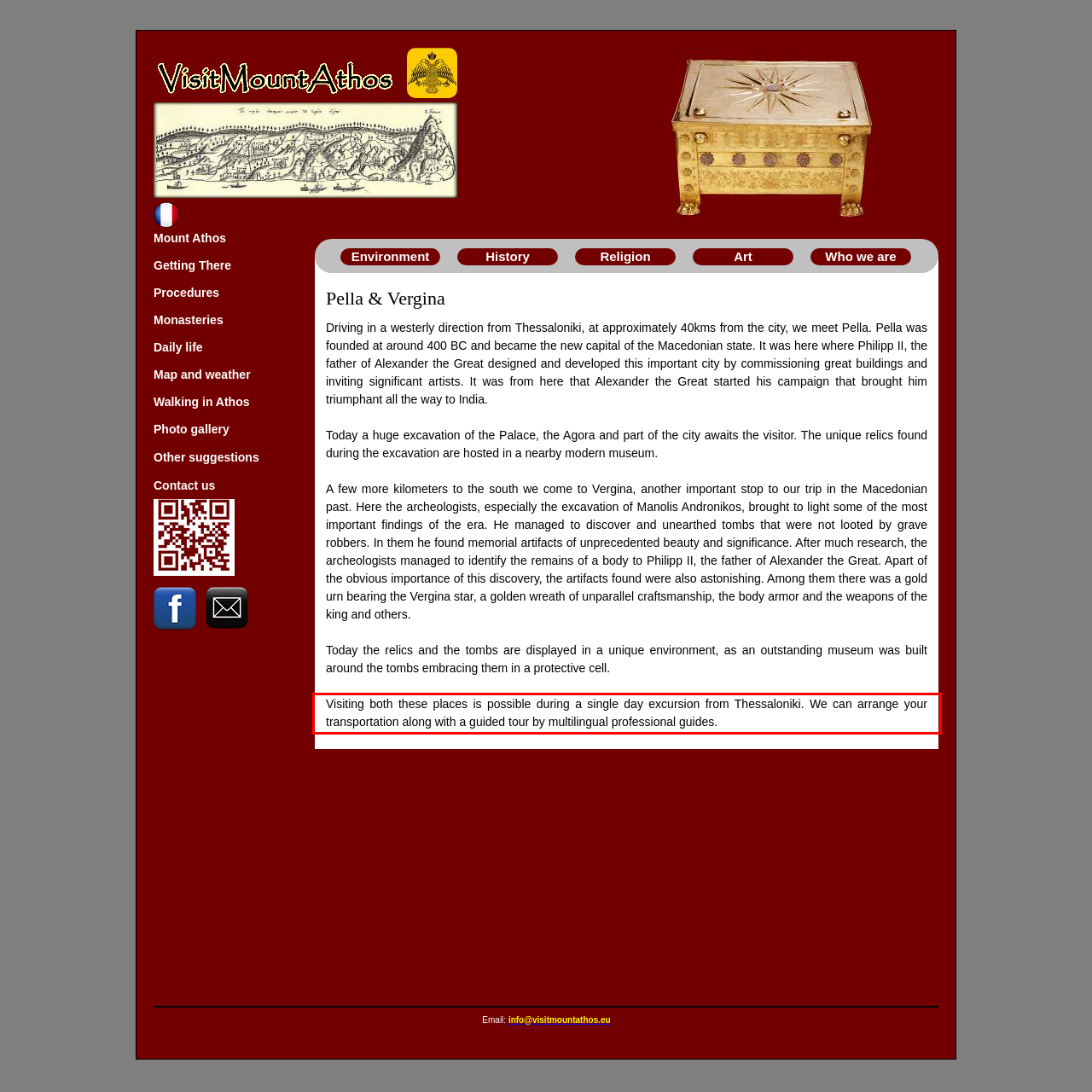Please recognize and transcribe the text located inside the red bounding box in the webpage image.

Visiting both these places is possible during a single day excursion from Thessaloniki. We can arrange your transportation along with a guided tour by multilingual professional guides.